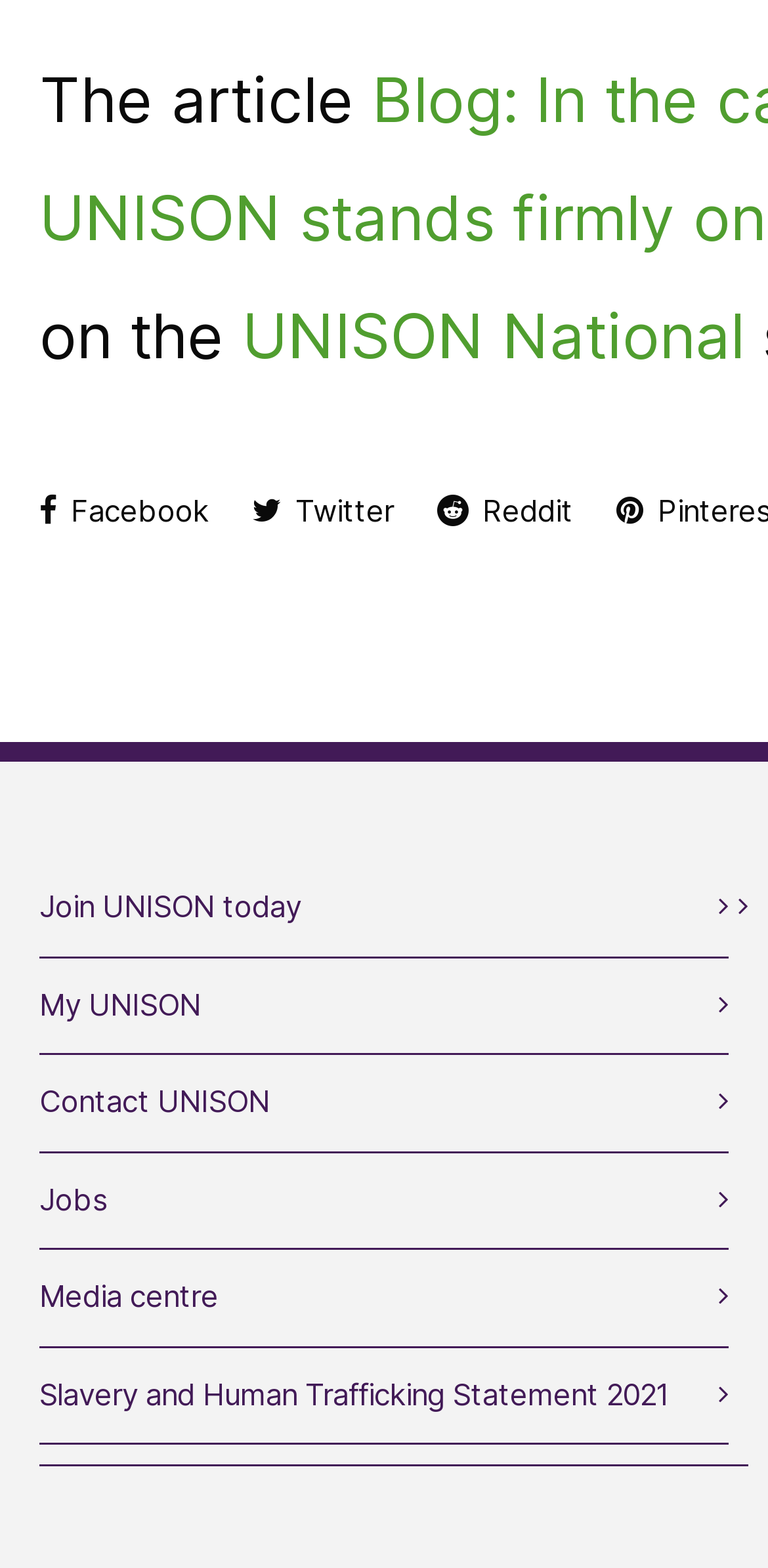Respond to the following question with a brief word or phrase:
How many social media links are there?

3